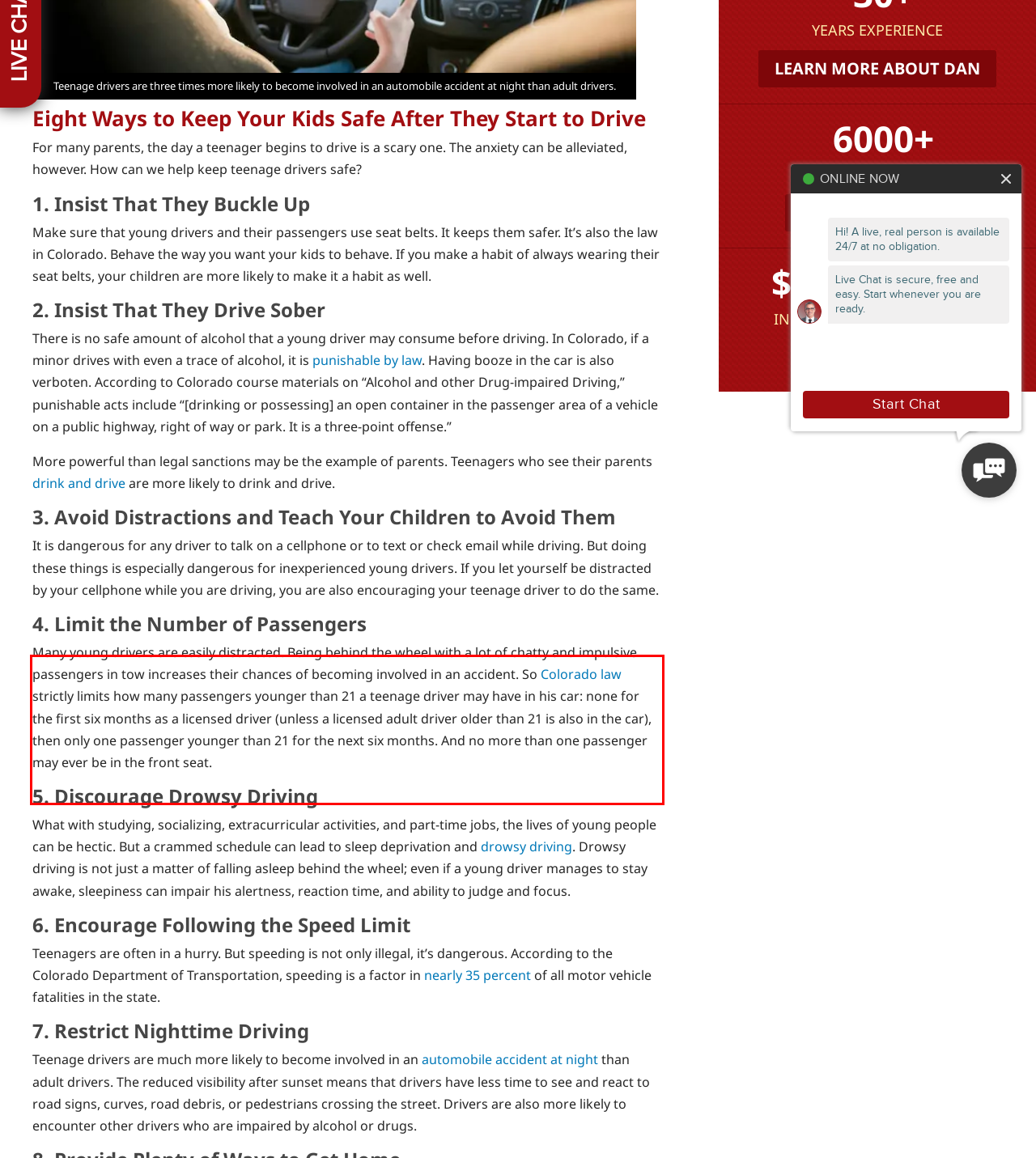From the screenshot of the webpage, locate the red bounding box and extract the text contained within that area.

Many young drivers are easily distracted. Being behind the wheel with a lot of chatty and impulsive passengers in tow increases their chances of becoming involved in an accident. So Colorado law strictly limits how many passengers younger than 21 a teenage driver may have in his car: none for the first six months as a licensed driver (unless a licensed adult driver older than 21 is also in the car), then only one passenger younger than 21 for the next six months. And no more than one passenger may ever be in the front seat.